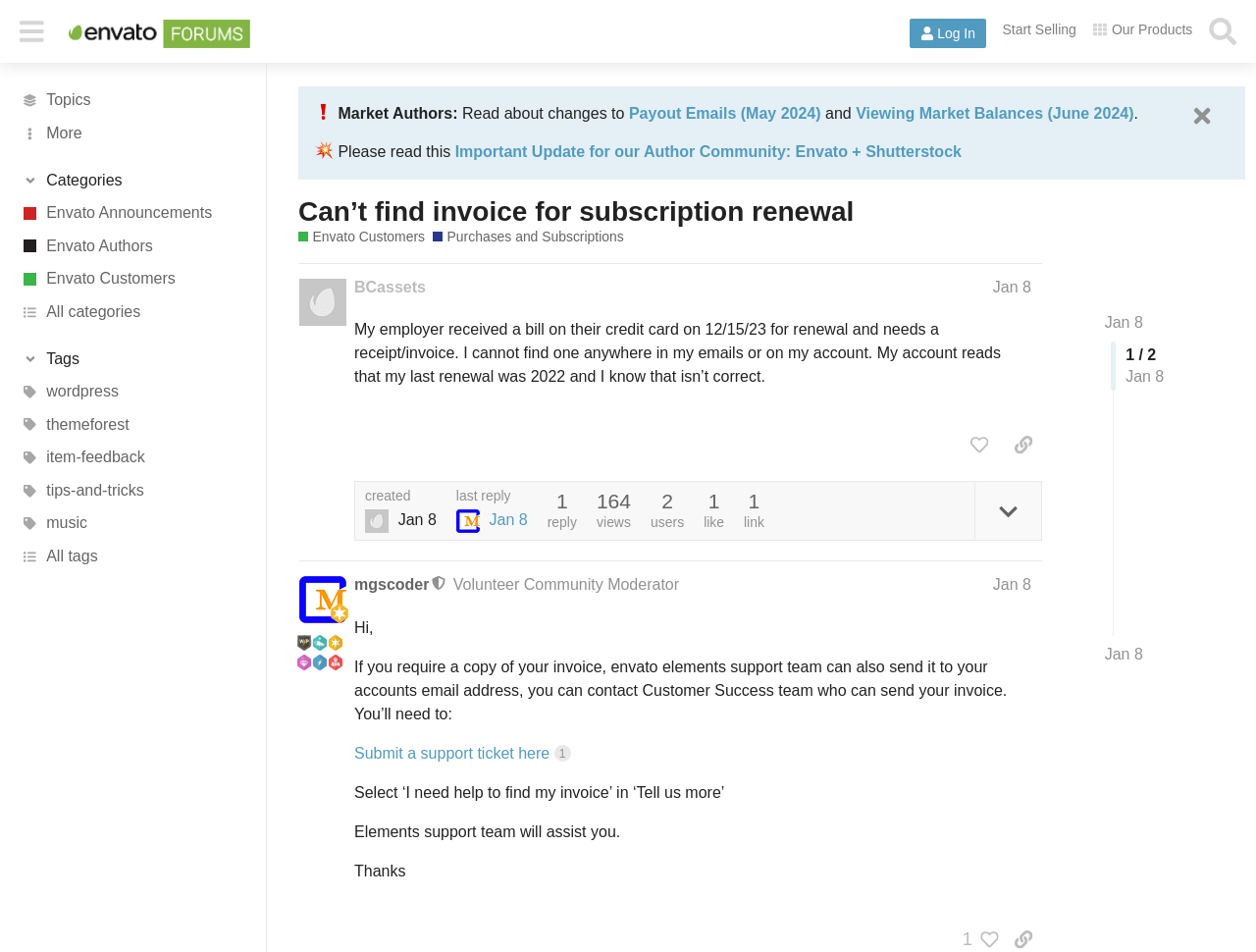Provide a brief response to the question using a single word or phrase: 
How many views does the post have?

164